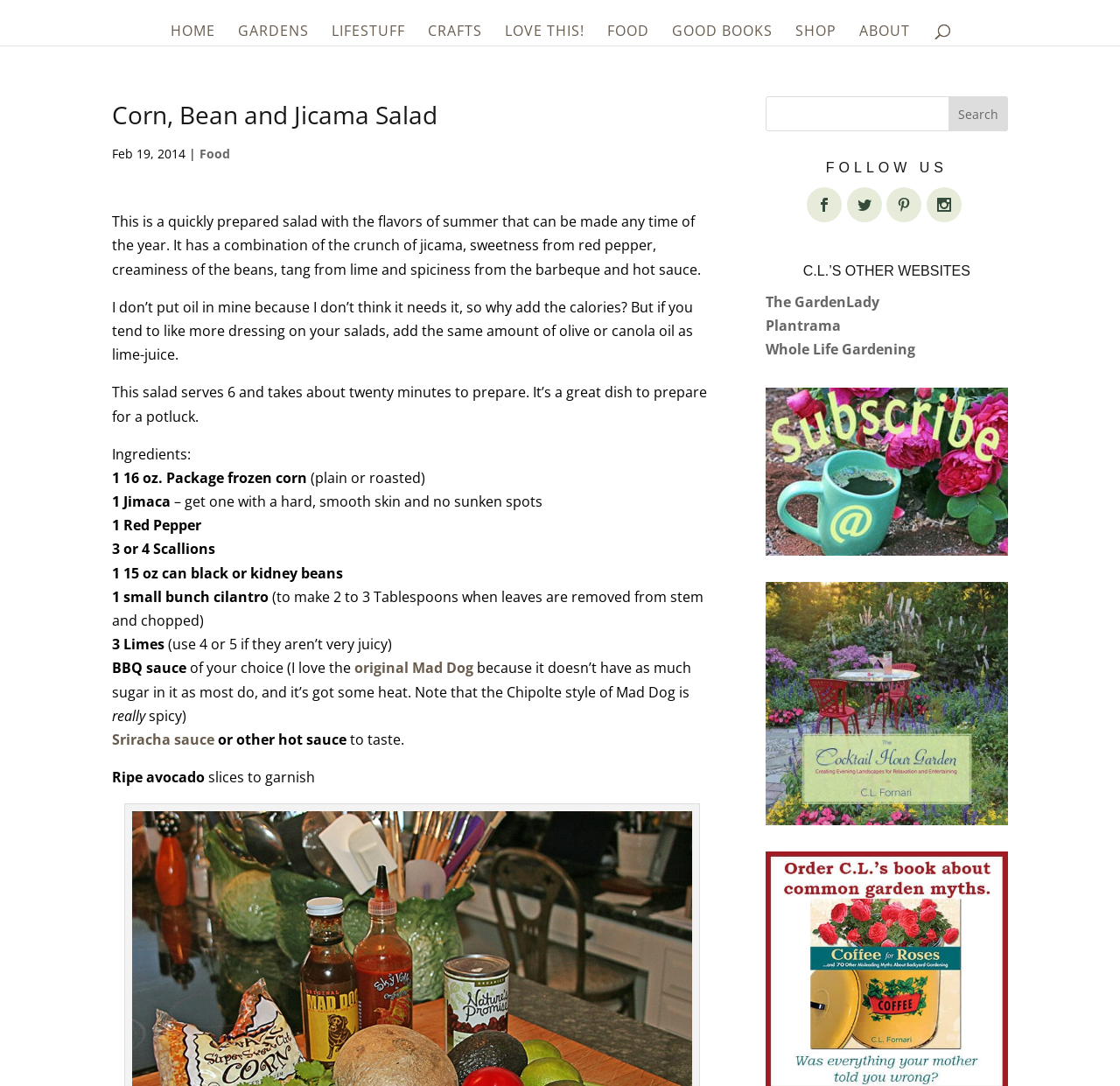What is the name of the author's other website?
Provide a one-word or short-phrase answer based on the image.

The GardenLady